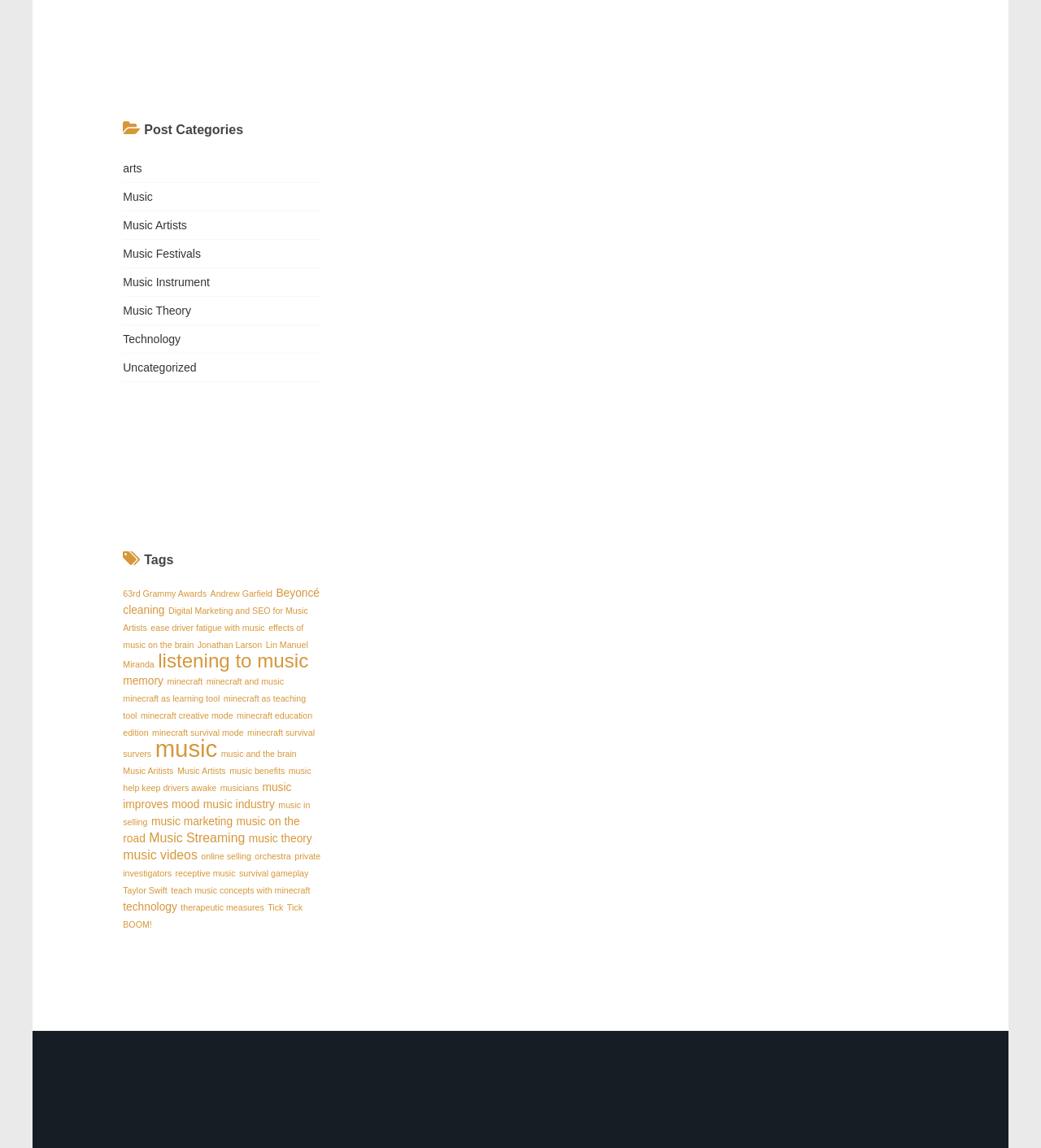Please identify the bounding box coordinates of the area that needs to be clicked to fulfill the following instruction: "View posts tagged with 'music'."

[0.149, 0.64, 0.209, 0.664]